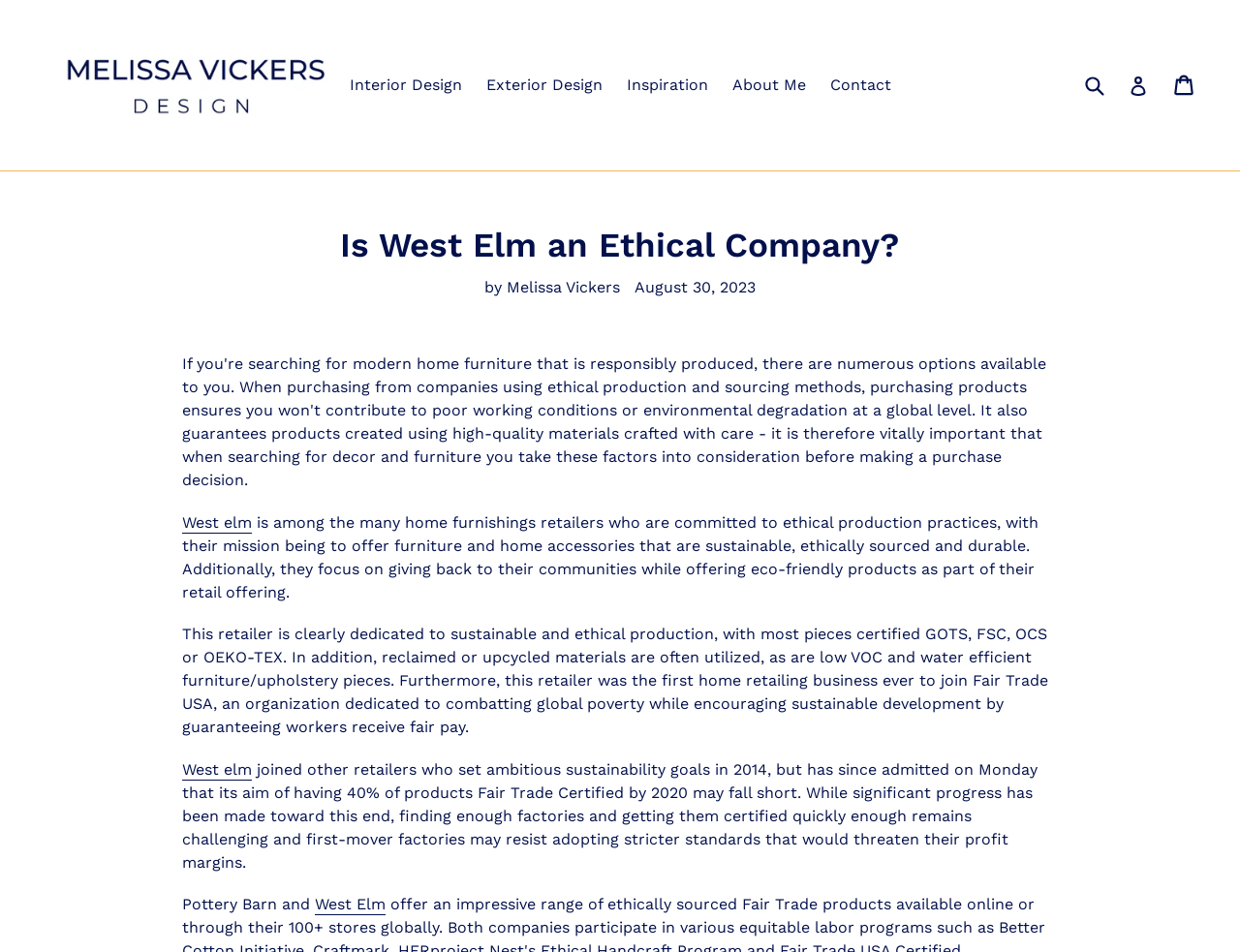What is the name of the author of the article?
Answer the question based on the image using a single word or a brief phrase.

Melissa Vickers